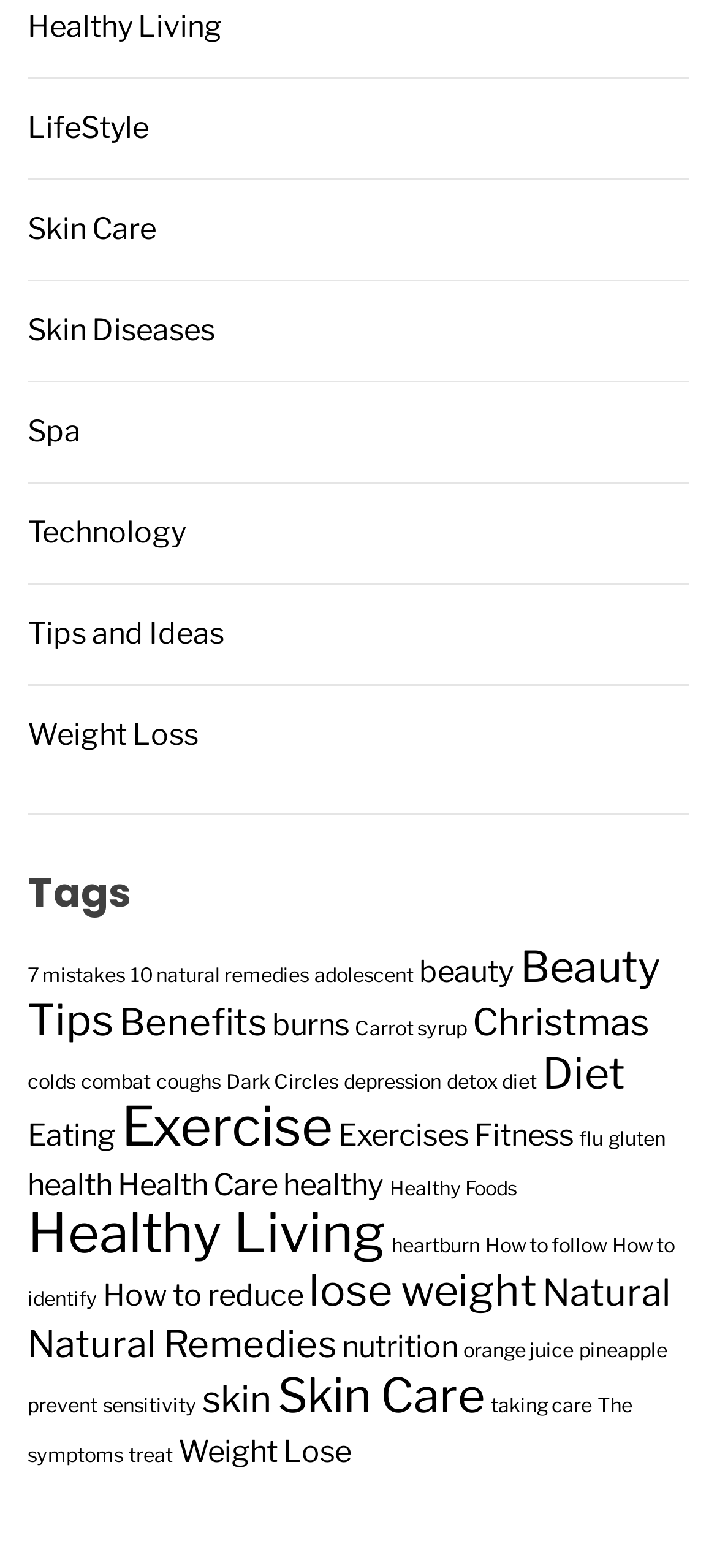Find the bounding box coordinates of the area that needs to be clicked in order to achieve the following instruction: "Discover 'Exercise' related articles". The coordinates should be specified as four float numbers between 0 and 1, i.e., [left, top, right, bottom].

[0.169, 0.698, 0.464, 0.739]